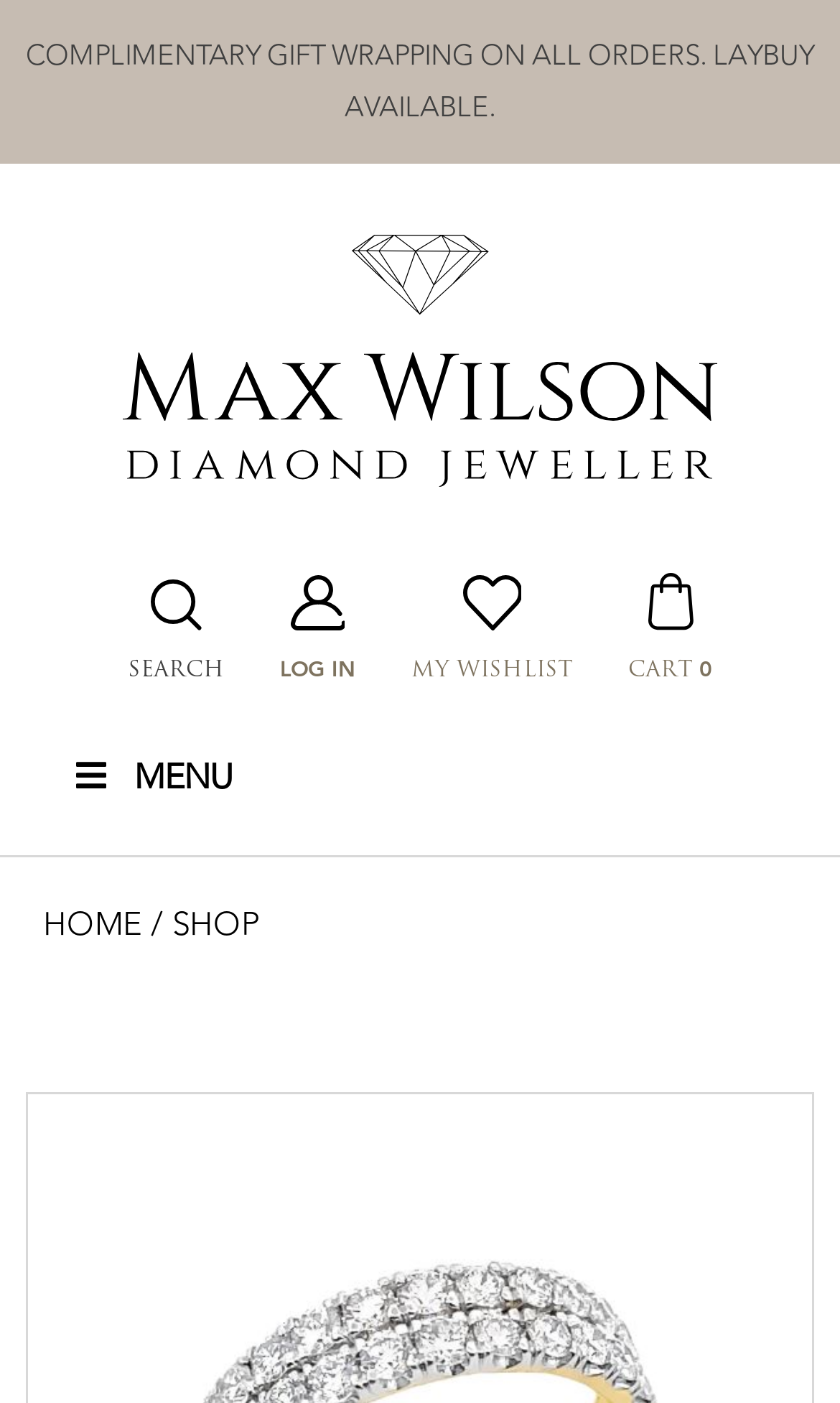Illustrate the webpage's structure and main components comprehensively.

This webpage appears to be an e-commerce website, specifically a jewelry store. At the top of the page, there is a promotional message that reads "COMPLIMENTARY GIFT WRAPPING ON ALL ORDERS. LAYBUY AVAILABLE." This message spans almost the entire width of the page.

Below the promotional message, there is a navigation menu that consists of several links and images. On the left side, there is a search function with a magnifying glass icon, accompanied by the text "SEARCH". To the right of the search function, there is a link to "LOG IN" and an image. Further to the right, there are links to "MY WISHLIST" and "CART 0", each accompanied by an image.

In the top-right corner of the page, there is a button with a menu icon and the text "MENU". Below this button, there are links to "HOME" and "/ SHOP", which appear to be part of the website's main navigation.

The main content of the page is not immediately apparent from the accessibility tree, but the meta description suggests that the page is showcasing a specific product, a 1.00ct double diamond band, which can be worn as an engagement ring or an anniversary ring.